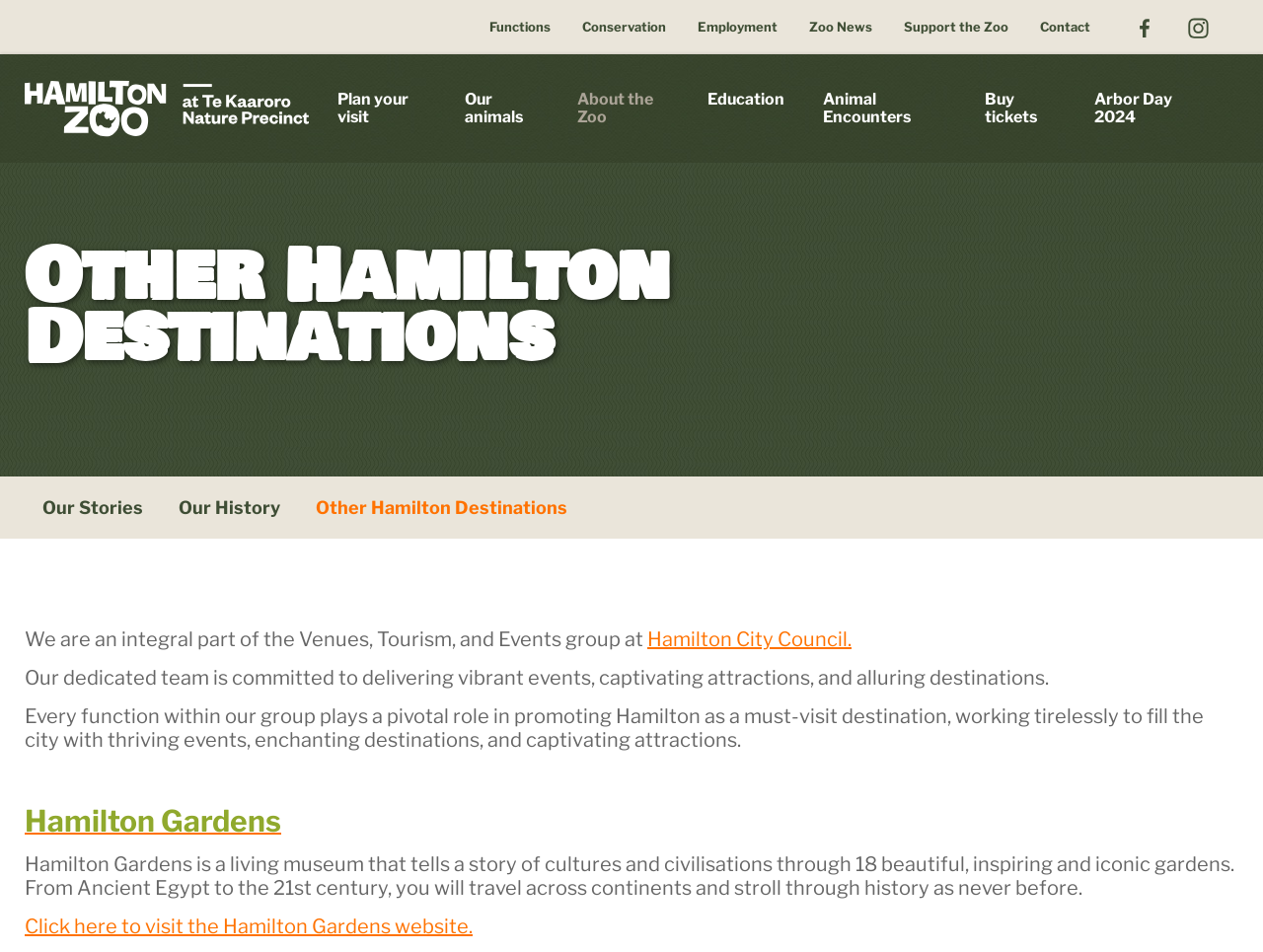Please find the bounding box coordinates in the format (top-left x, top-left y, bottom-right x, bottom-right y) for the given element description. Ensure the coordinates are floating point numbers between 0 and 1. Description: Support the Zoo

[0.703, 0.0, 0.811, 0.057]